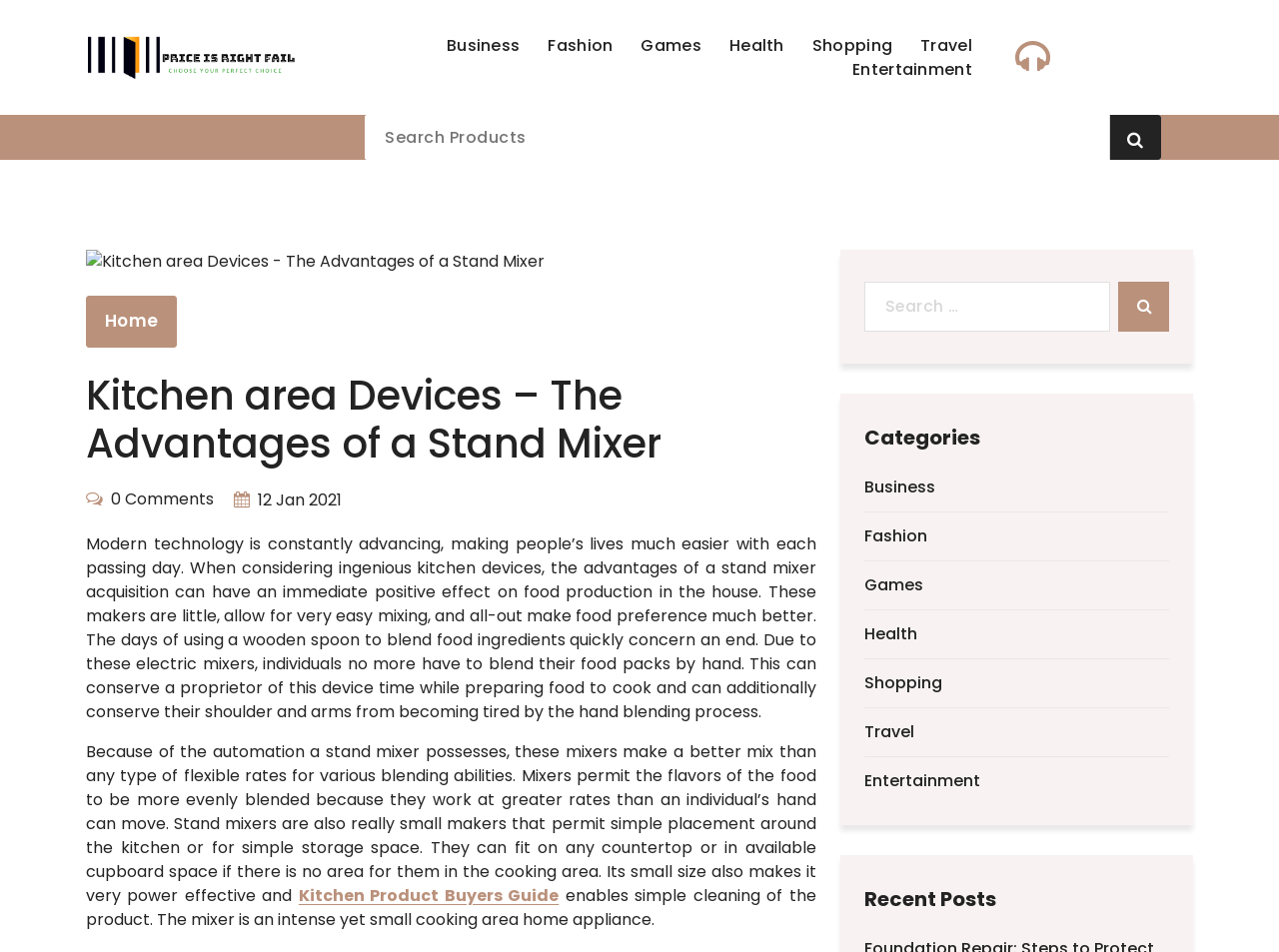Identify the bounding box coordinates necessary to click and complete the given instruction: "Click on the 'Home' link".

[0.067, 0.311, 0.138, 0.365]